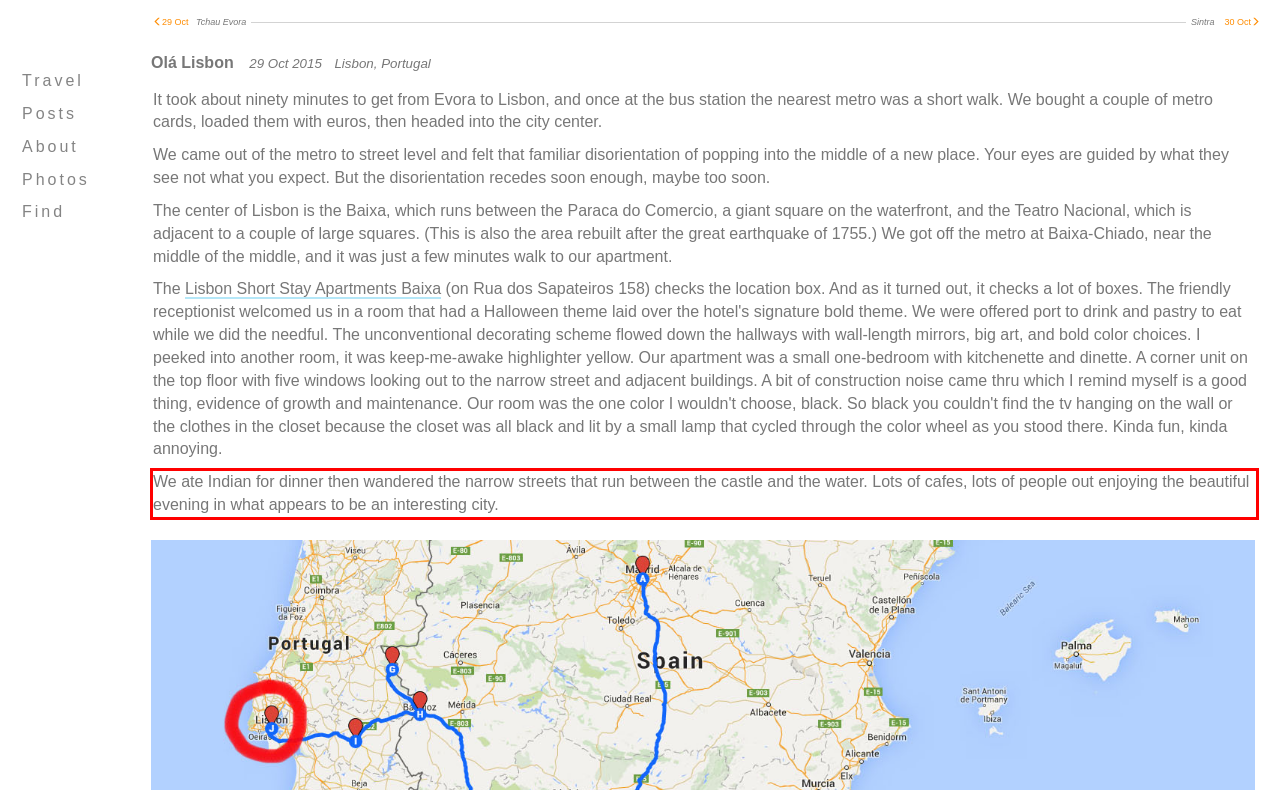Please perform OCR on the UI element surrounded by the red bounding box in the given webpage screenshot and extract its text content.

We ate Indian for dinner then wandered the narrow streets that run between the castle and the water. Lots of cafes, lots of people out enjoying the beautiful evening in what appears to be an interesting city.